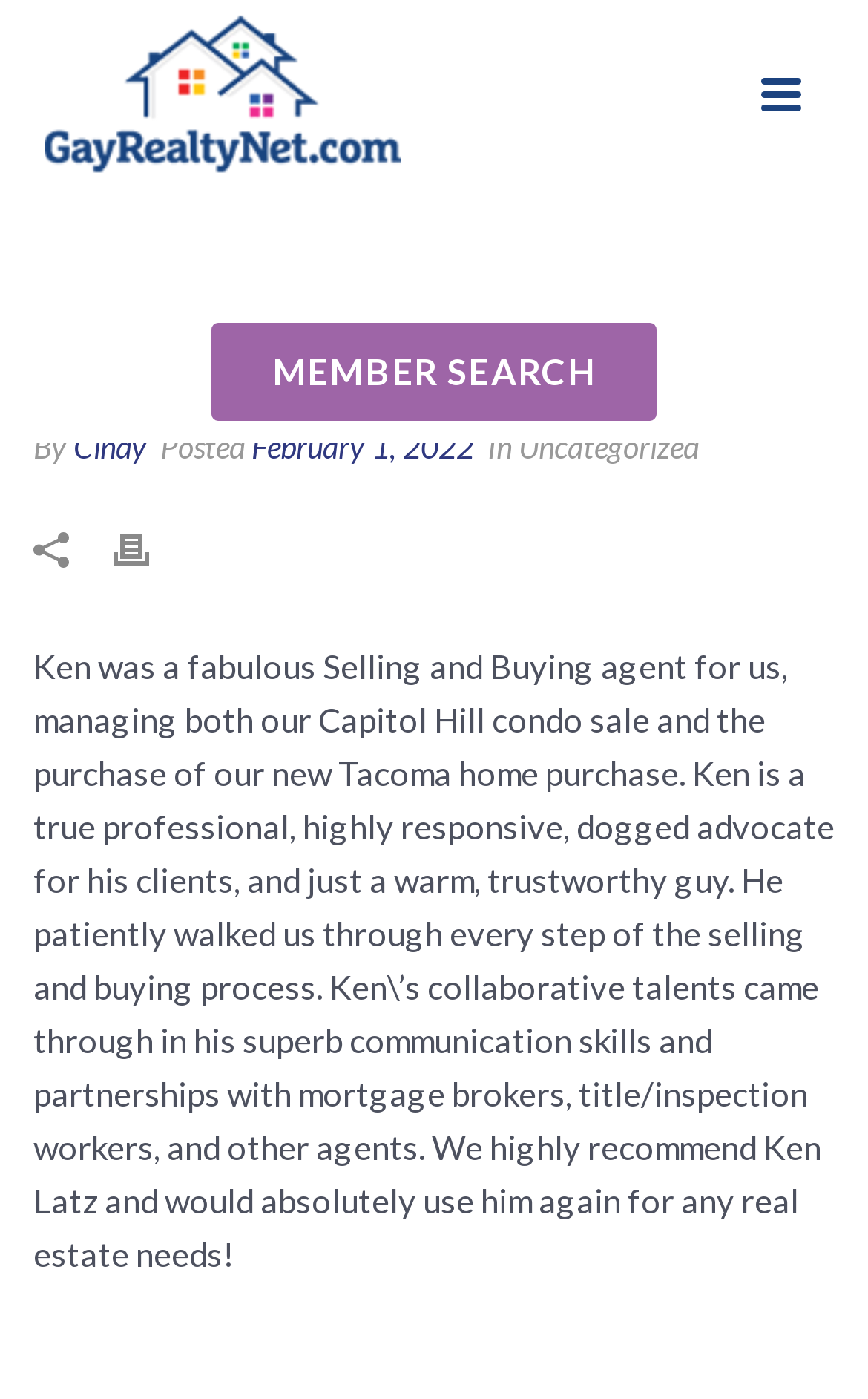Using the description "Cindy", locate and provide the bounding box of the UI element.

[0.085, 0.306, 0.169, 0.333]